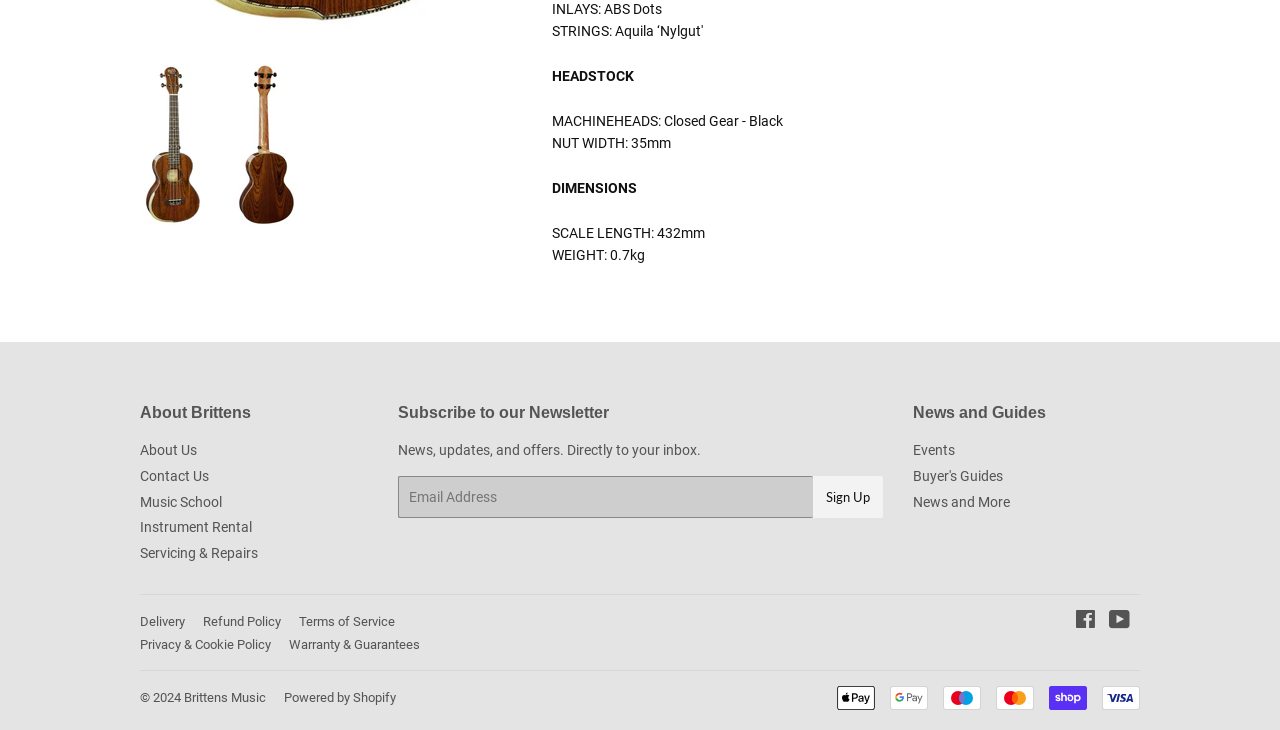What is the name of the ukulele model?
Please provide a single word or phrase in response based on the screenshot.

BMUK8T